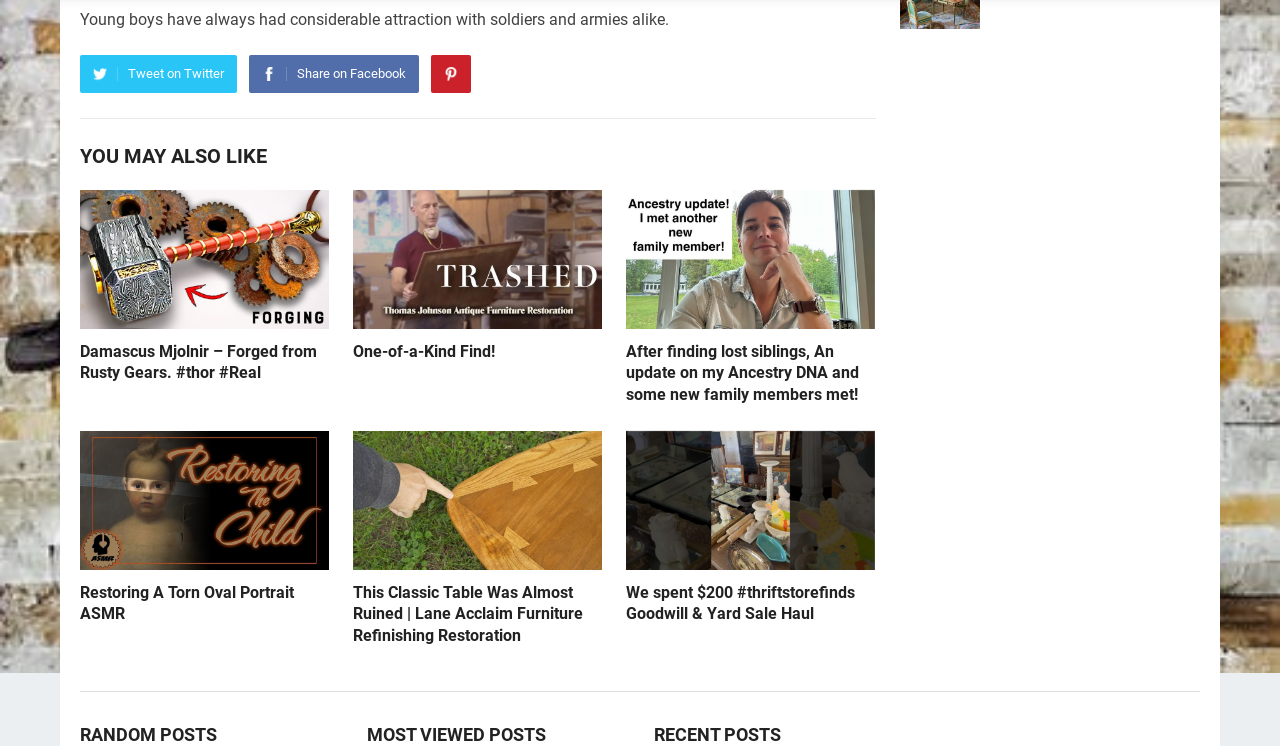Identify and provide the bounding box for the element described by: "One-of-a-Kind Find!".

[0.276, 0.458, 0.387, 0.484]